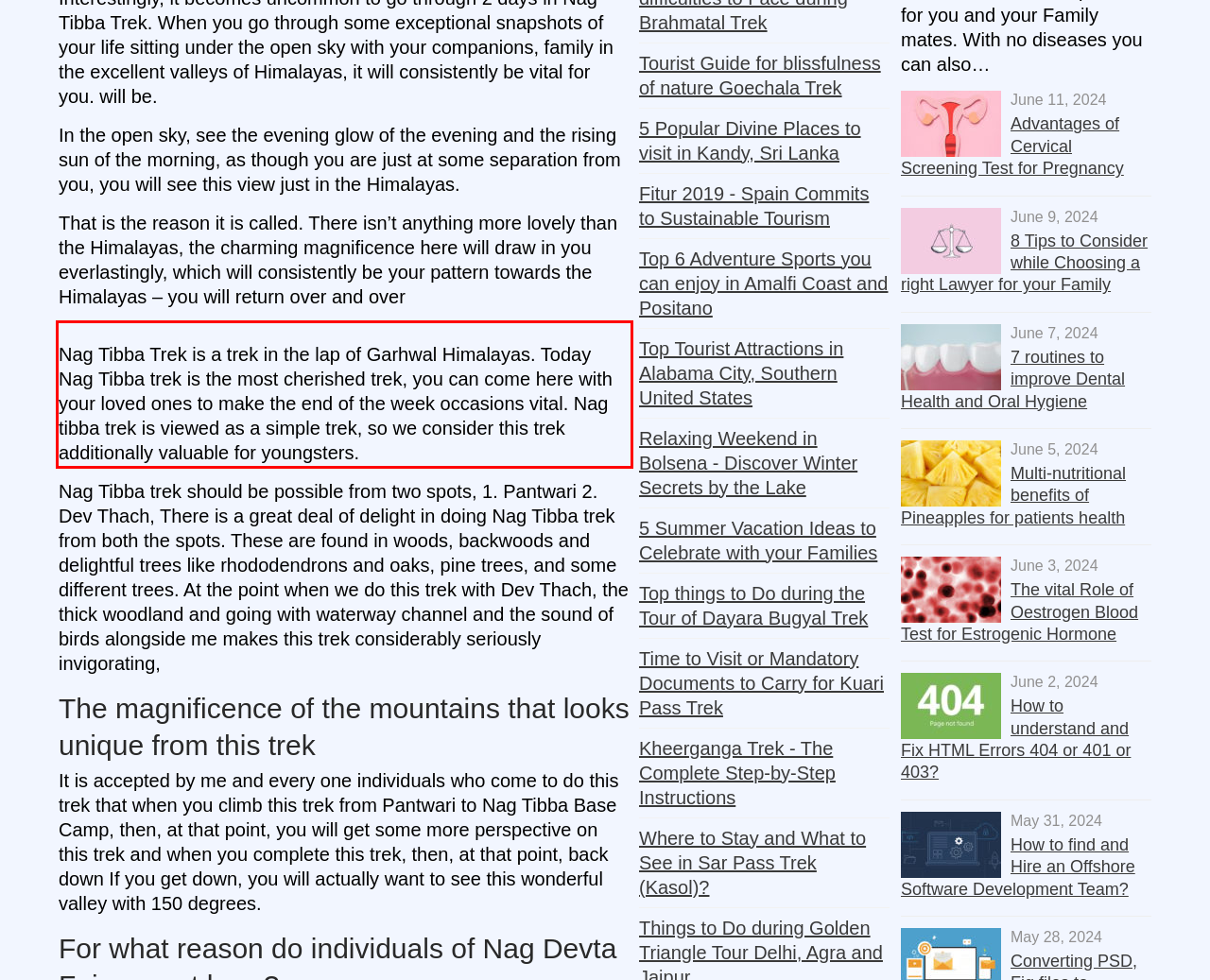Given a webpage screenshot, identify the text inside the red bounding box using OCR and extract it.

Nag Tibba Trek is a trek in the lap of Garhwal Himalayas. Today Nag Tibba trek is the most cherished trek, you can come here with your loved ones to make the end of the week occasions vital. Nag tibba trek is viewed as a simple trek, so we consider this trek additionally valuable for youngsters.